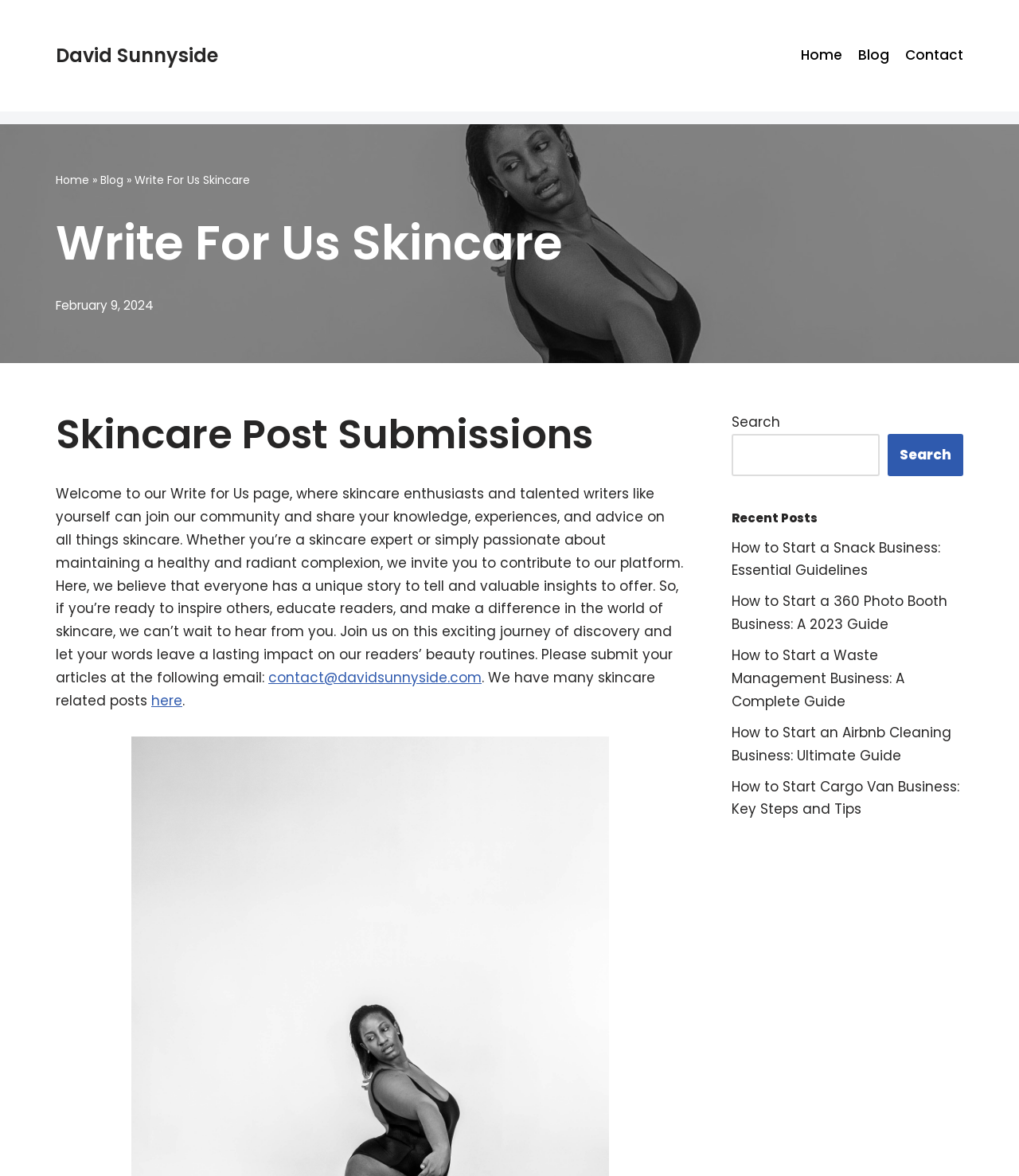Identify the bounding box coordinates for the region to click in order to carry out this instruction: "Submit an article to 'contact@davidsunnyside.com'". Provide the coordinates using four float numbers between 0 and 1, formatted as [left, top, right, bottom].

[0.263, 0.568, 0.473, 0.584]